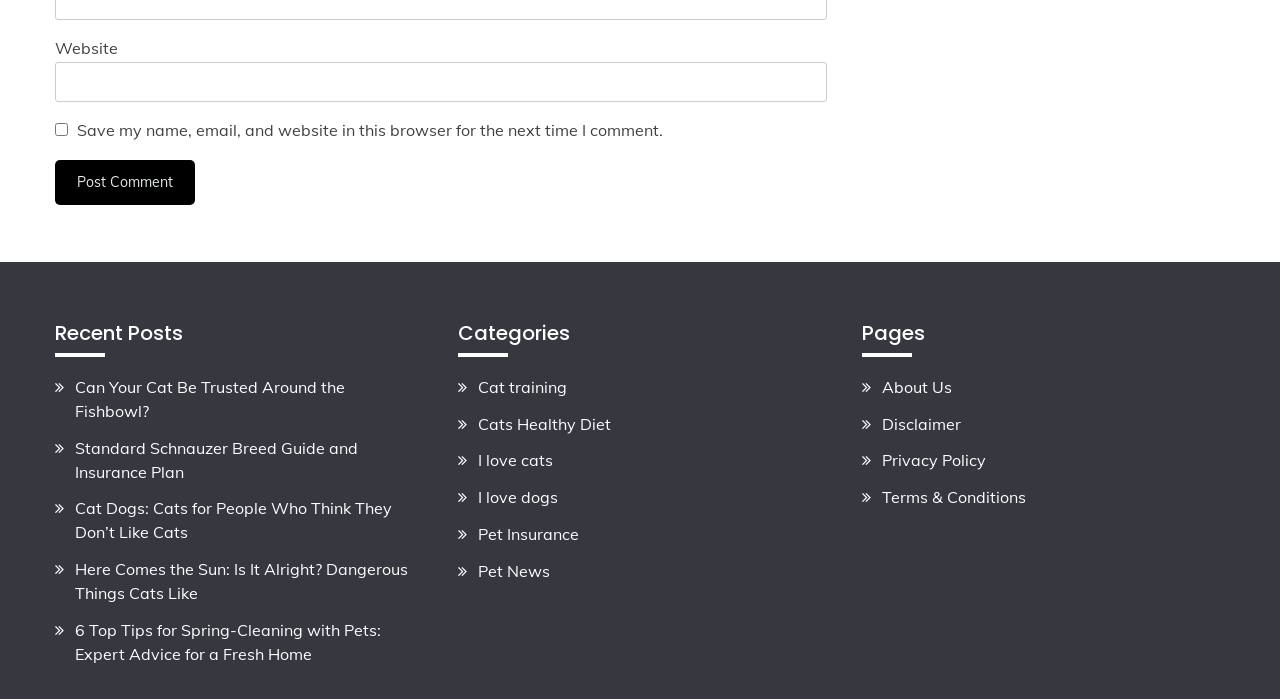Please give the bounding box coordinates of the area that should be clicked to fulfill the following instruction: "Post a comment". The coordinates should be in the format of four float numbers from 0 to 1, i.e., [left, top, right, bottom].

[0.043, 0.229, 0.152, 0.294]